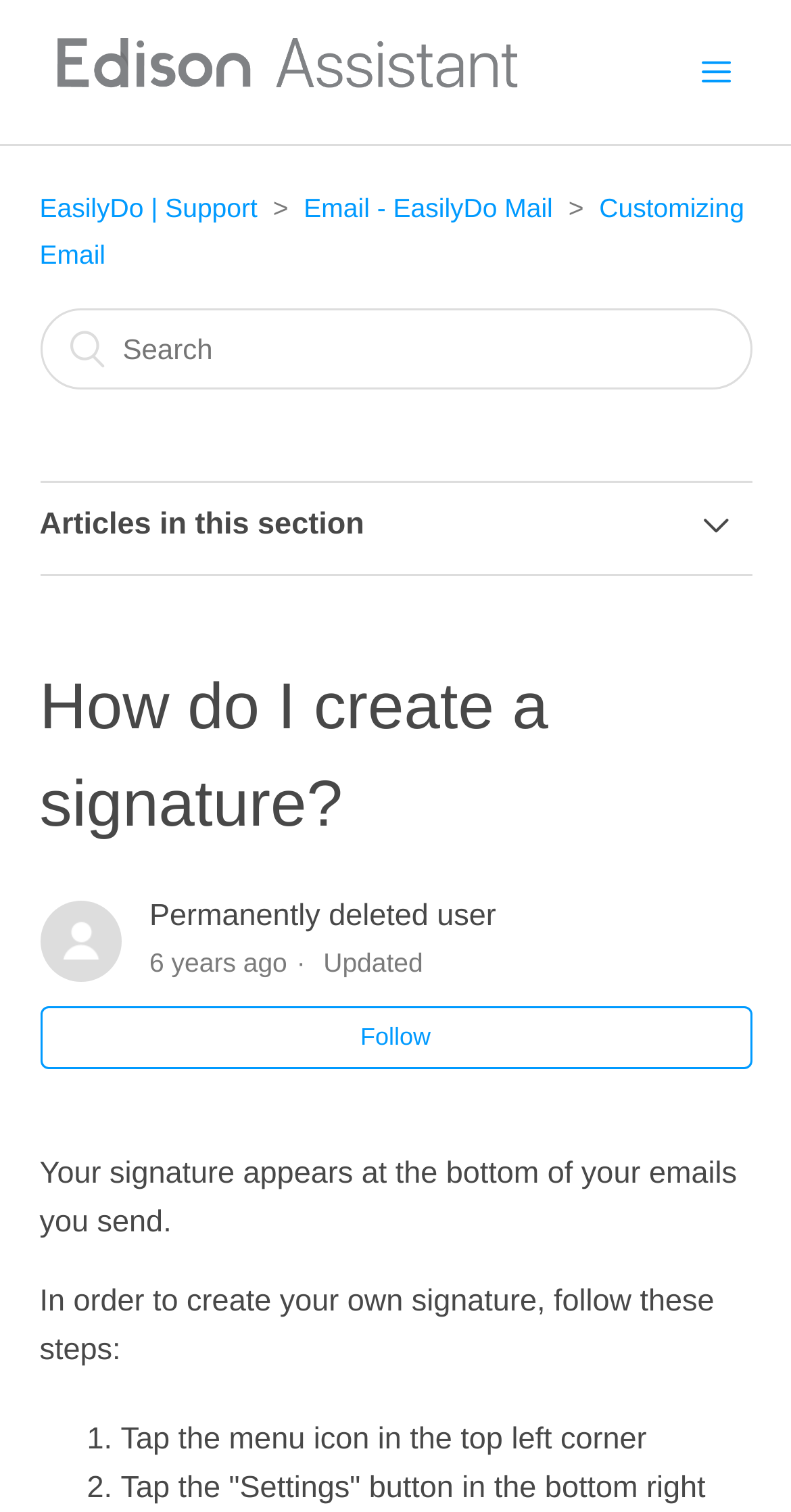Please specify the bounding box coordinates of the clickable section necessary to execute the following command: "Search for something".

[0.05, 0.204, 0.95, 0.258]